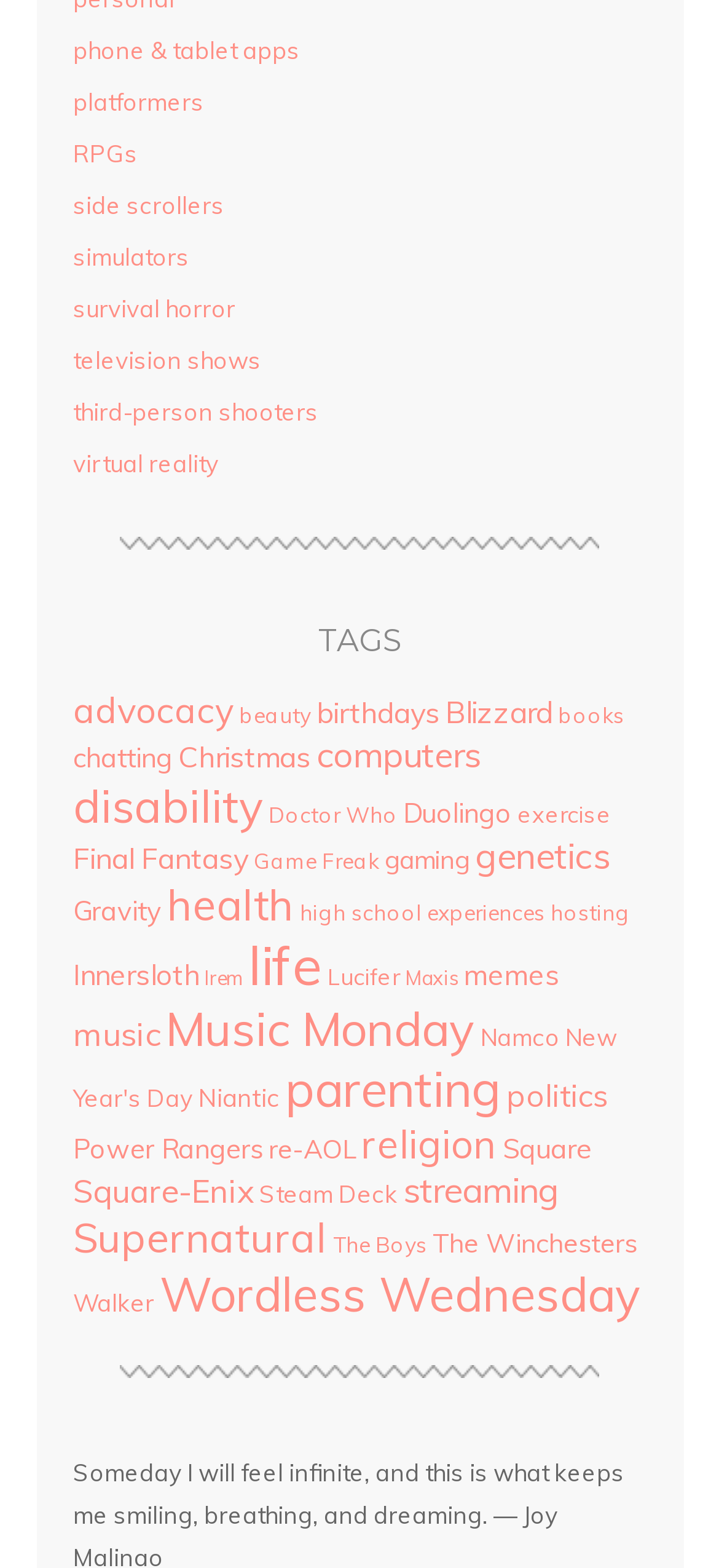Locate the bounding box coordinates of the element that needs to be clicked to carry out the instruction: "View 'Music Monday' posts". The coordinates should be given as four float numbers ranging from 0 to 1, i.e., [left, top, right, bottom].

[0.229, 0.637, 0.66, 0.674]